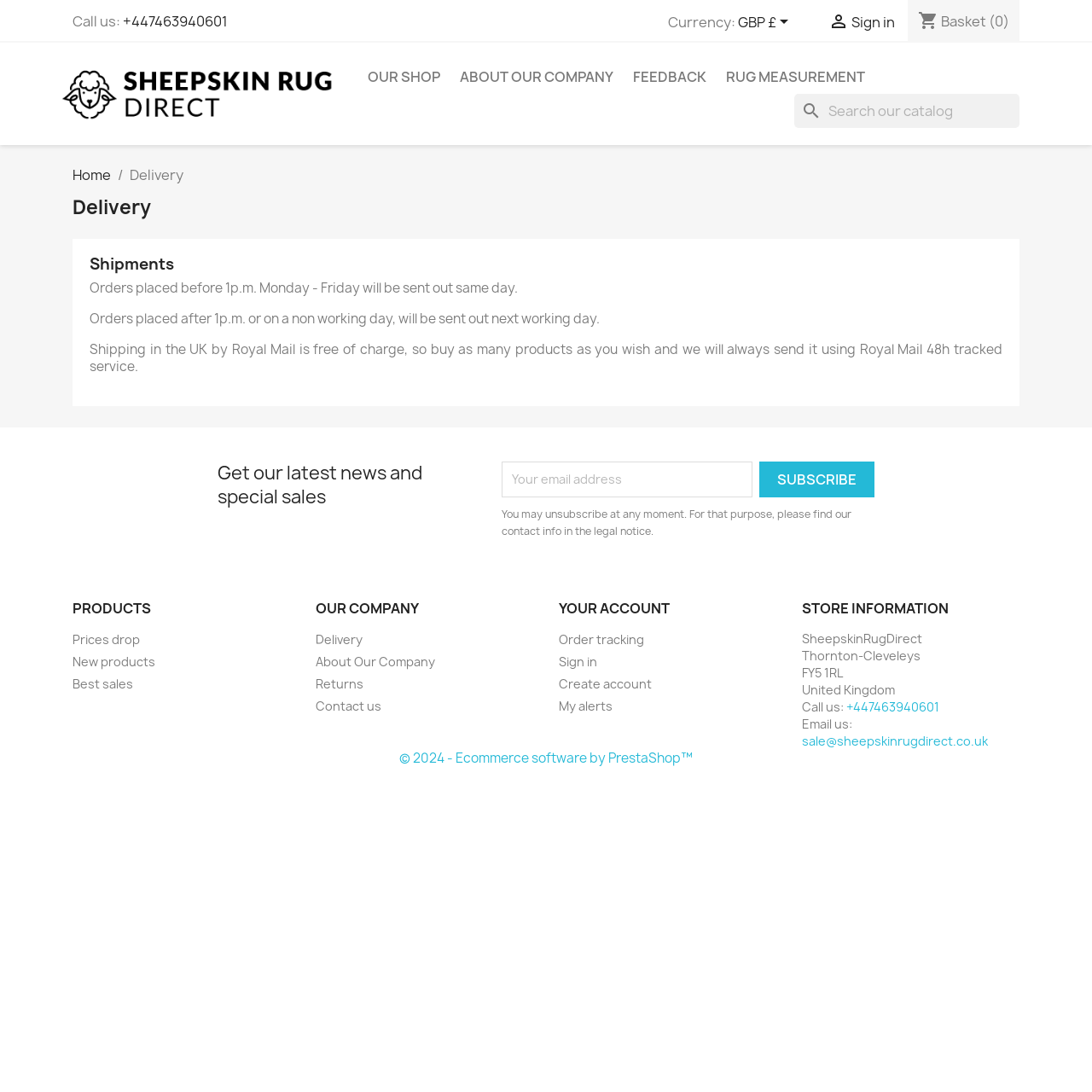Locate the bounding box coordinates of the element's region that should be clicked to carry out the following instruction: "Search for products". The coordinates need to be four float numbers between 0 and 1, i.e., [left, top, right, bottom].

[0.727, 0.086, 0.934, 0.117]